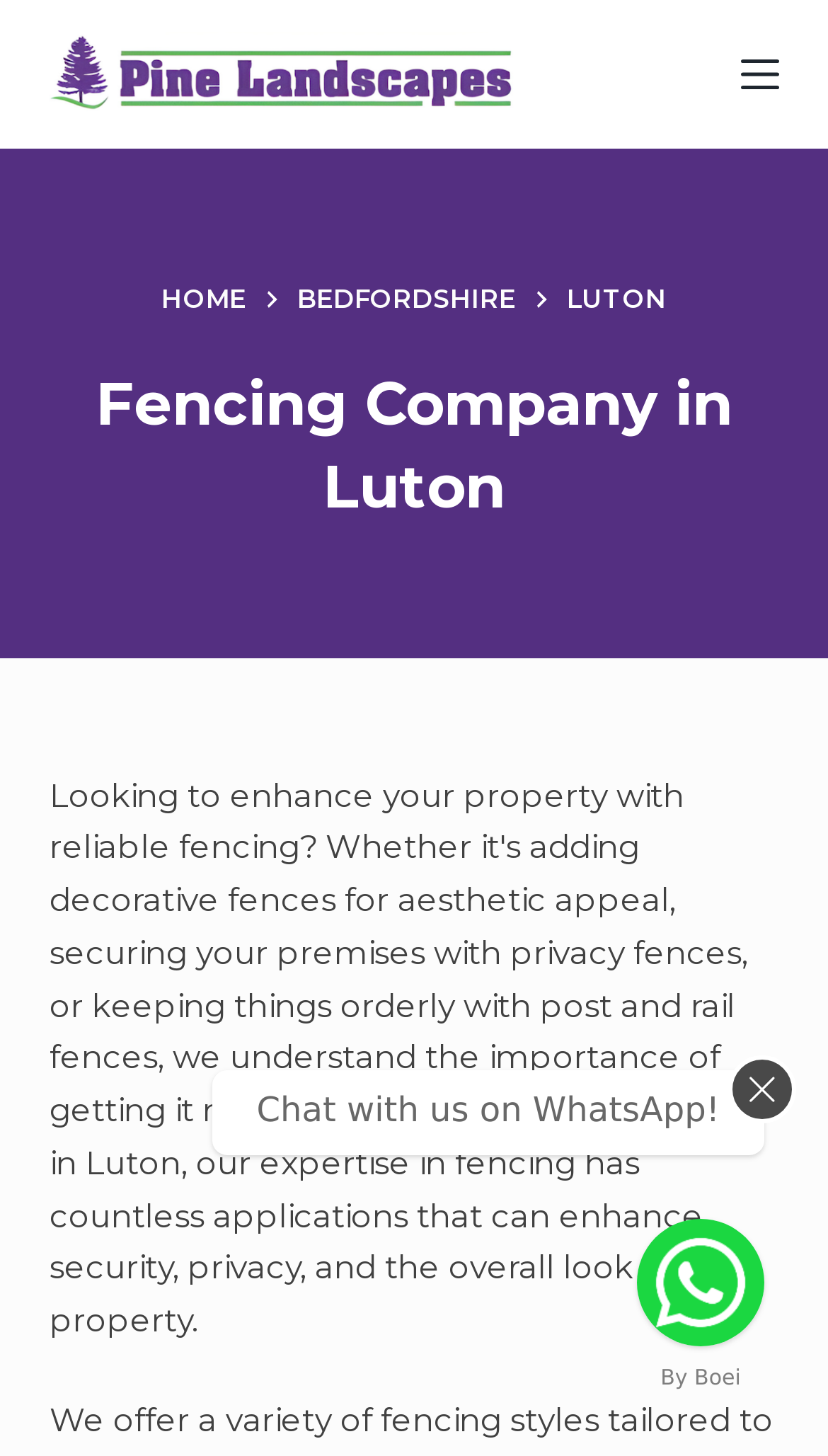How many navigation options are available?
Please answer the question with a detailed and comprehensive explanation.

The number of navigation options can be counted from the navigation menu, which lists 'HOME', 'BEDFORDSHIRE', and 'LUTON' as options.